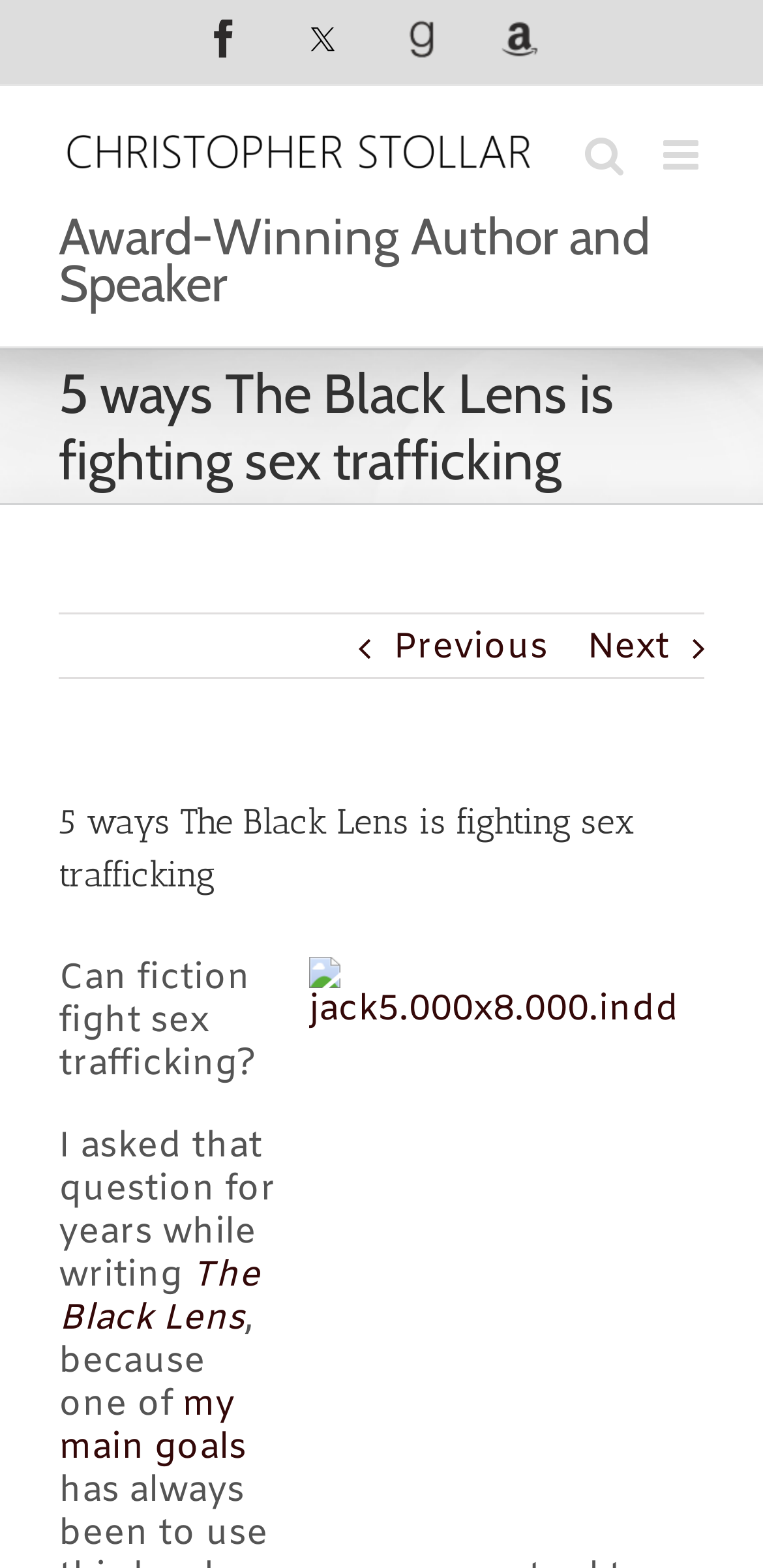What is the book being referred to?
Using the visual information, reply with a single word or short phrase.

The Black Lens